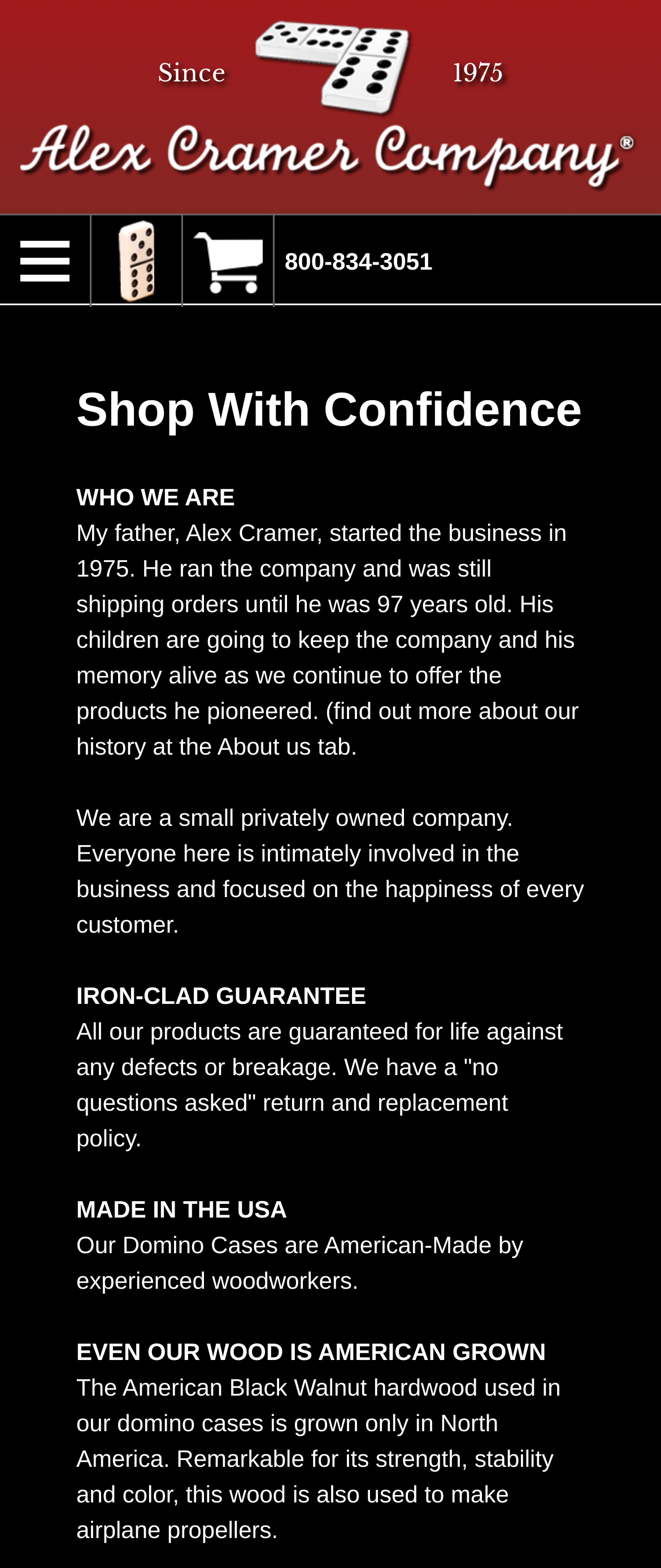Determine the webpage's heading and output its text content.

Shop With Confidence